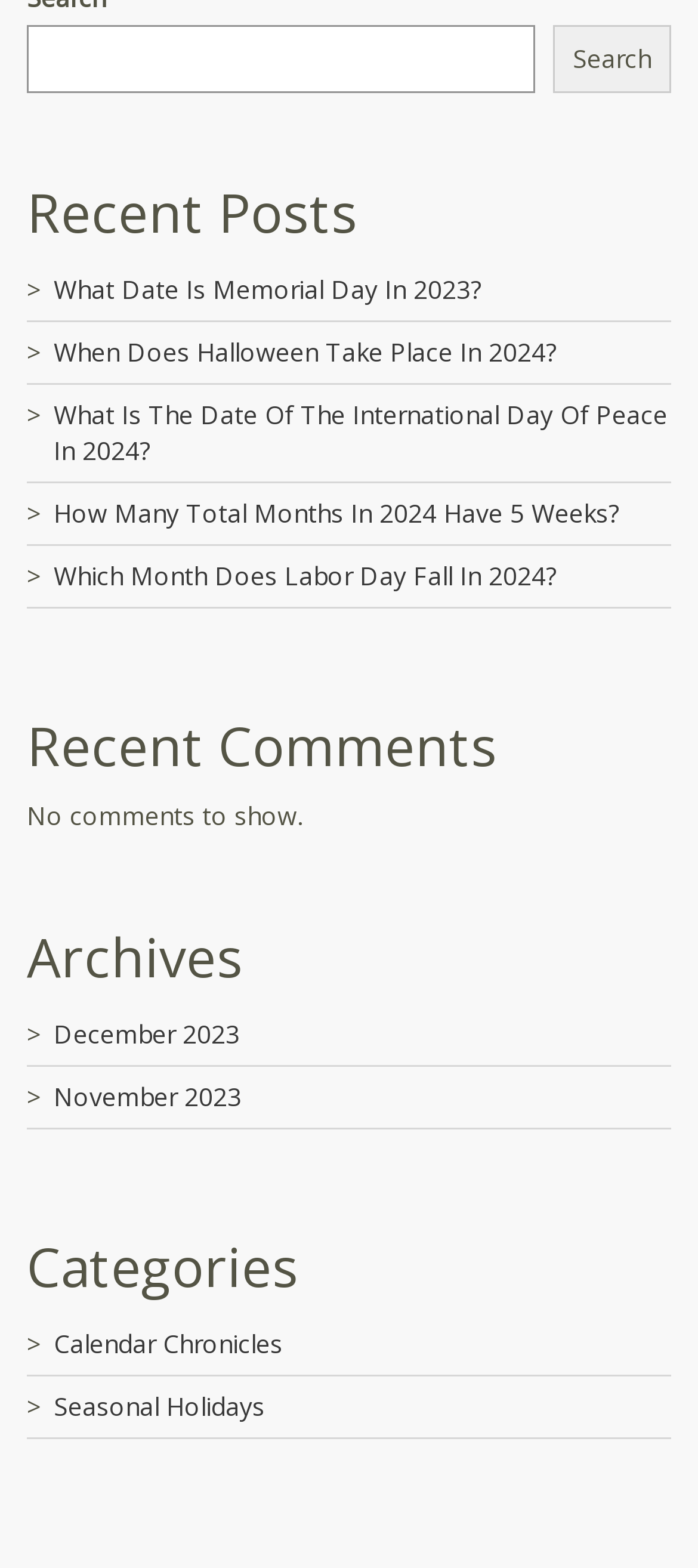Please identify the coordinates of the bounding box that should be clicked to fulfill this instruction: "View archives for December 2023".

[0.077, 0.648, 0.344, 0.67]